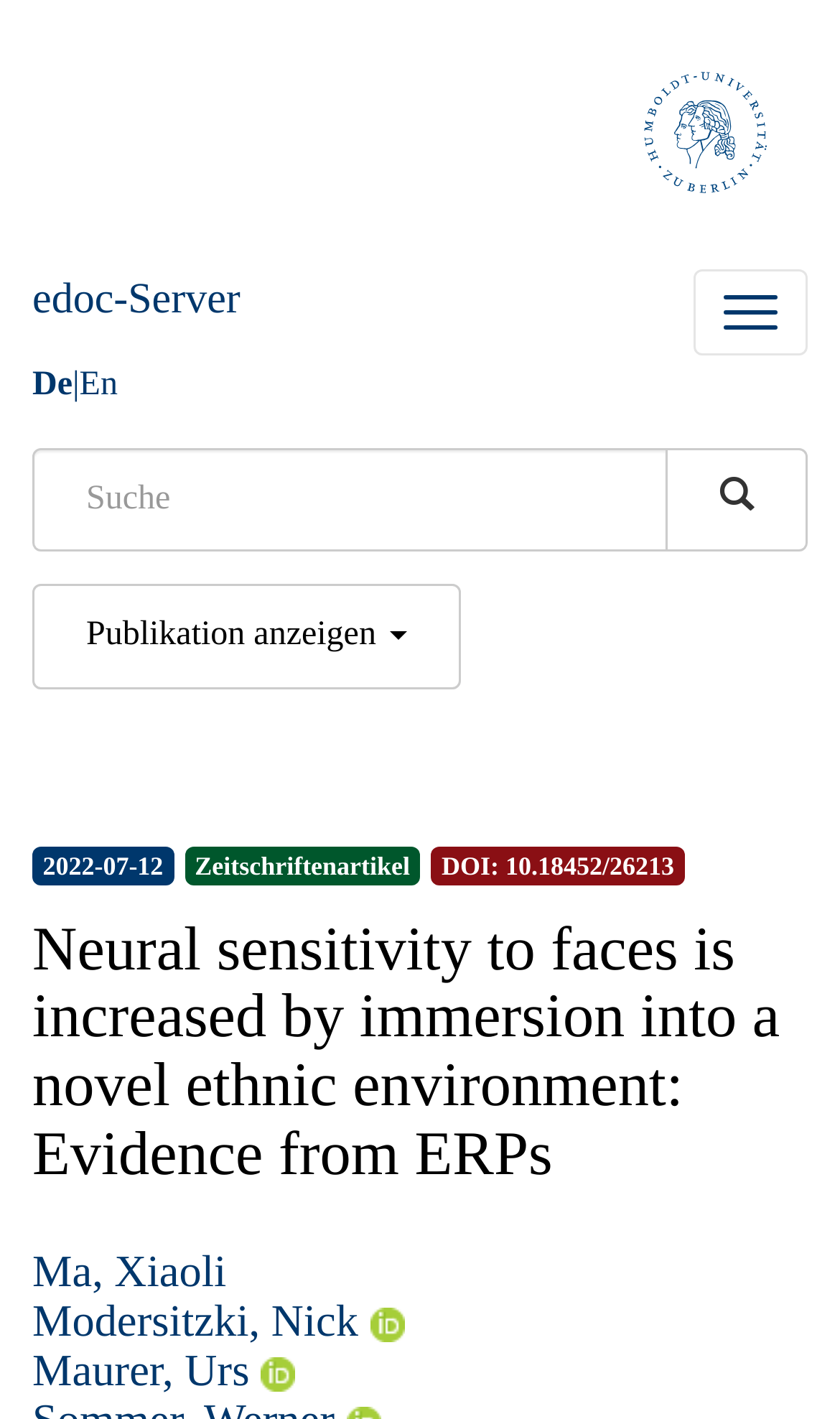Given the description alt="Logo der Humboldt-Universität zu Berlin", predict the bounding box coordinates of the UI element. Ensure the coordinates are in the format (top-left x, top-left y, bottom-right x, bottom-right y) and all values are between 0 and 1.

[0.679, 0.0, 0.962, 0.19]